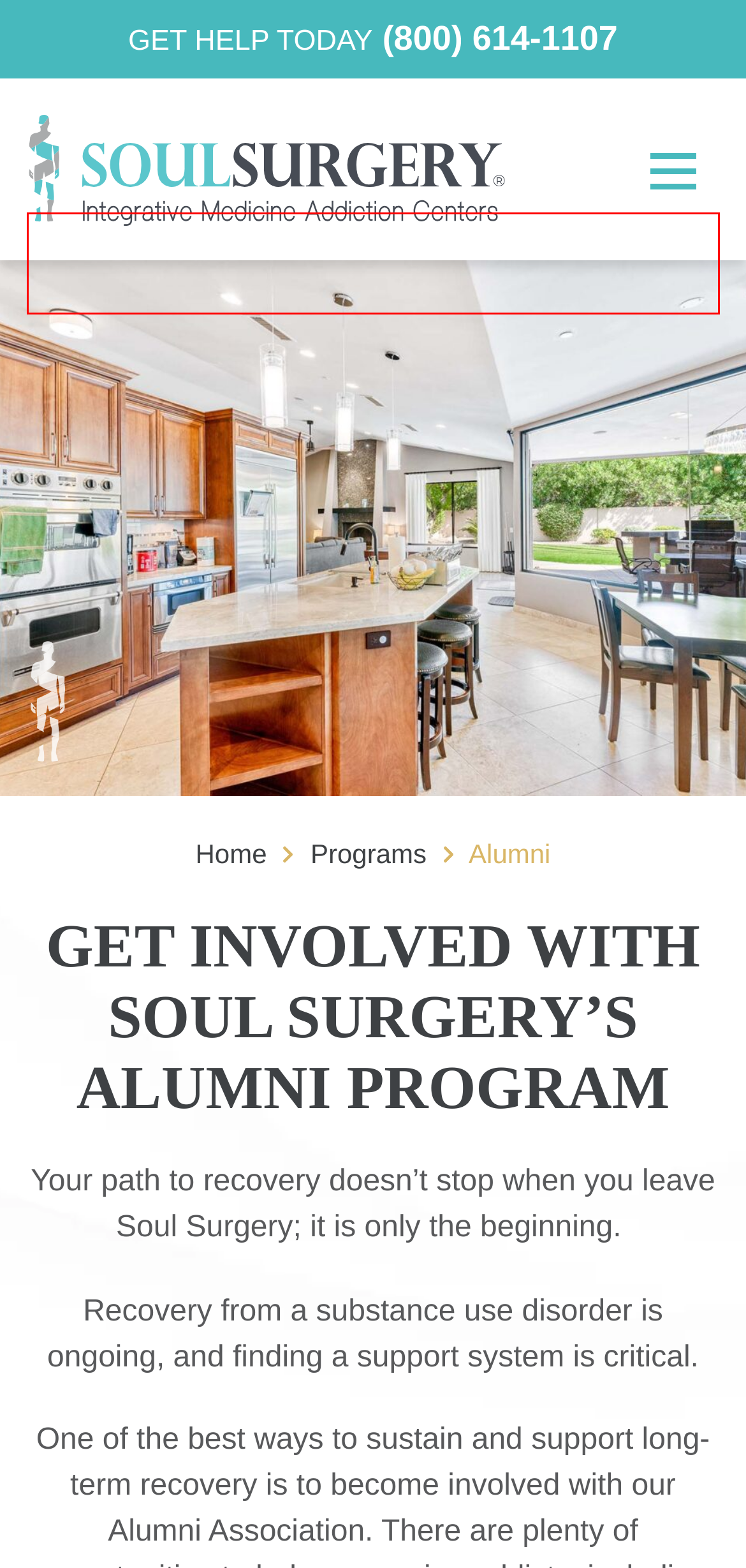Review the webpage screenshot and focus on the UI element within the red bounding box. Select the best-matching webpage description for the new webpage that follows after clicking the highlighted element. Here are the candidates:
A. Resources - Soul Surgery Integrative Medicine Addiction Centers
B. About Us | Soul Surgery Rehabilitation
C. Outpatient Rehab Treatment Program in Scottsdale, Arizona - Soul Surgery
D. Drug and Alcohol Rehab in Scottsdale, Arizona - Soul Surgery
E. Treatments - Soul Surgery Integrative Medicine Addiction Centers
F. Soul Surgery Amenities | Soul Surgery Rehab & Mental Health Treatment
G. Programs - Soul Surgery Integrative Medicine Addiction Centers
H. Addiction Treatment Programs in Arizona | Soul Surgery Rehab

H